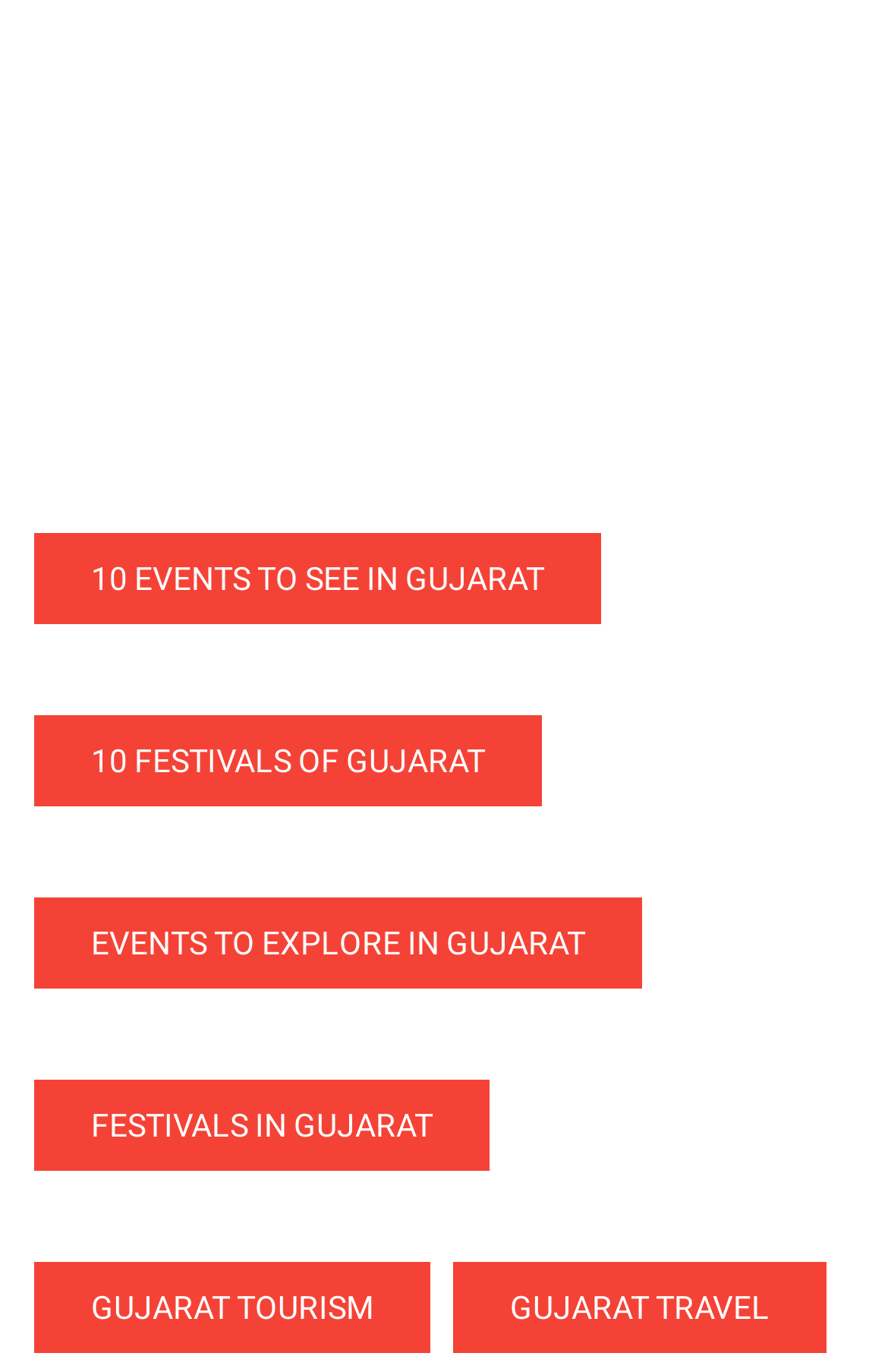Provide a short answer using a single word or phrase for the following question: 
What is the text of the heading element?

SHARE THIS POST